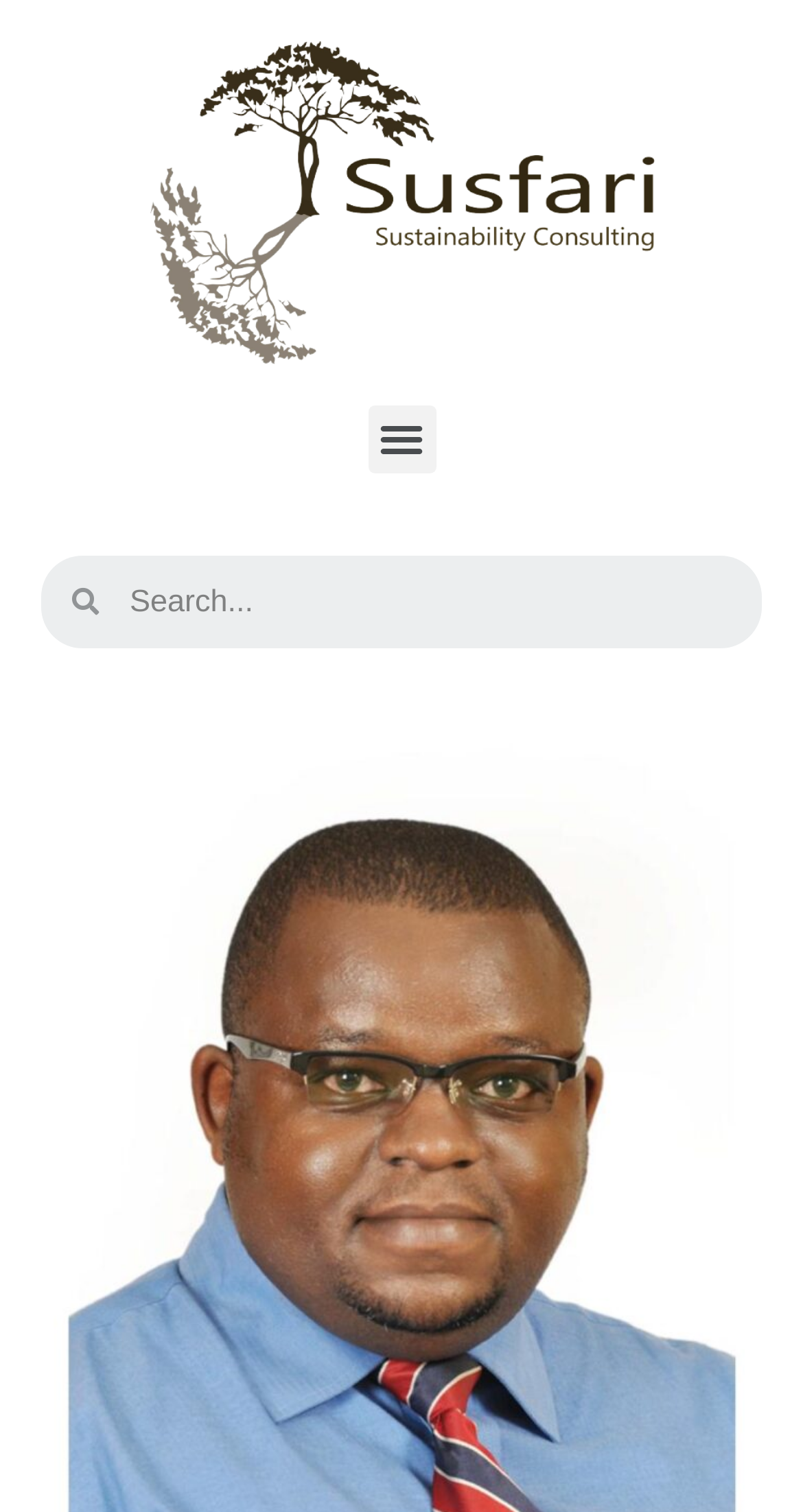Find and provide the bounding box coordinates for the UI element described here: "Skip to content". The coordinates should be given as four float numbers between 0 and 1: [left, top, right, bottom].

[0.0, 0.044, 0.103, 0.071]